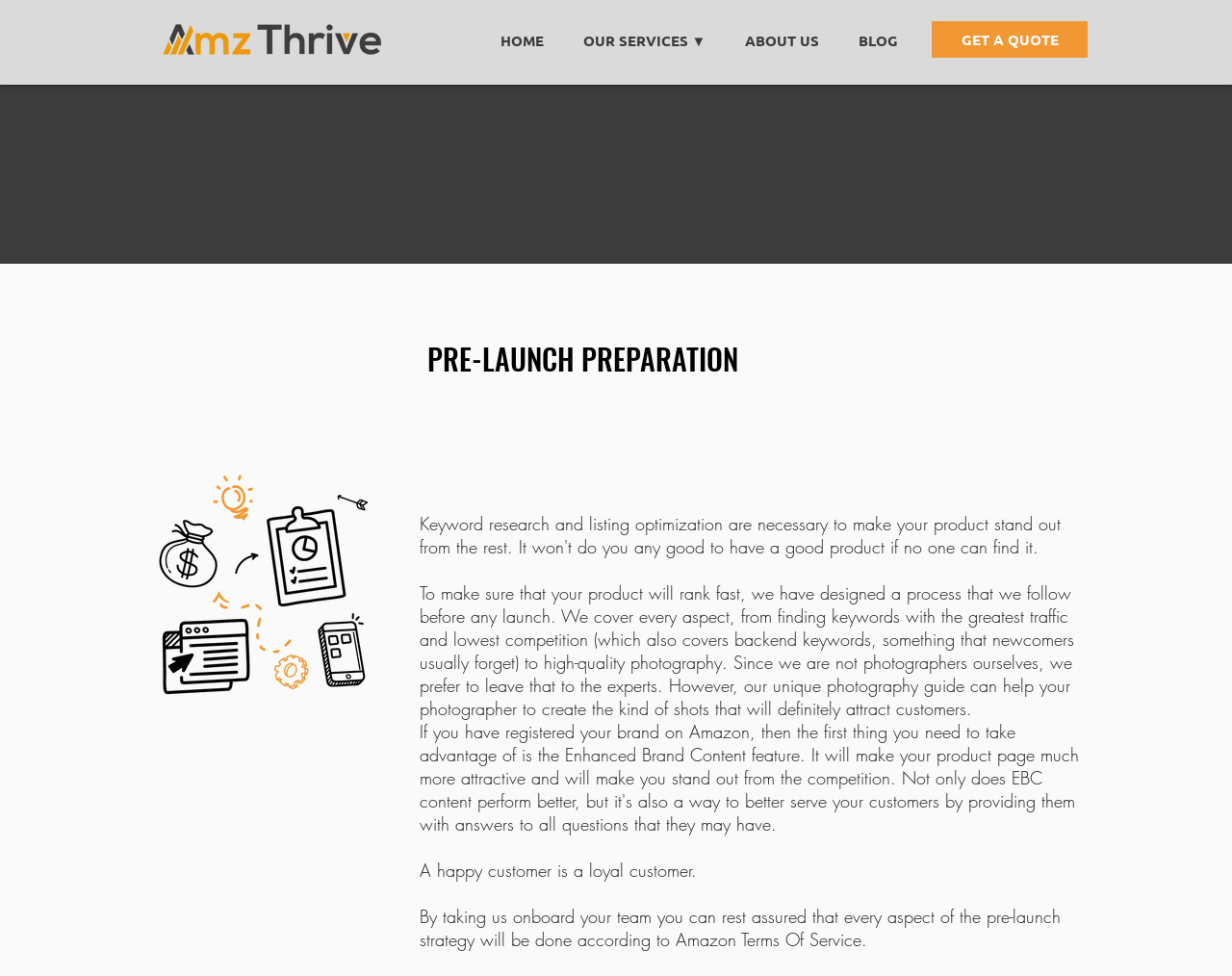What is the goal of a happy customer?
Based on the image, answer the question in a detailed manner.

The goal of a happy customer is to become a loyal customer, as stated in the text on the webpage, 'A happy customer is a loyal customer'.